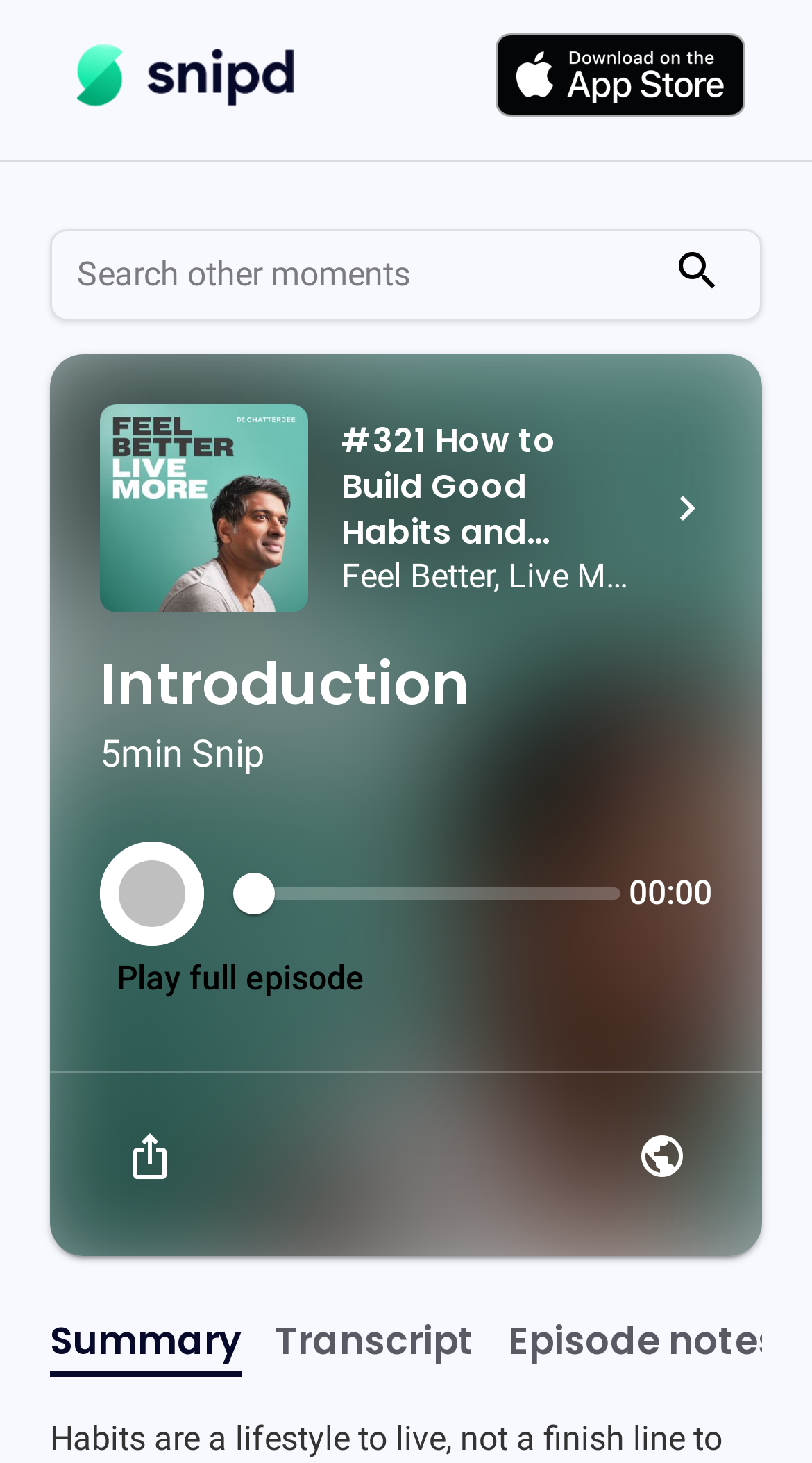Locate the bounding box coordinates of the element I should click to achieve the following instruction: "Go to Snipd home page".

[0.082, 0.023, 0.569, 0.087]